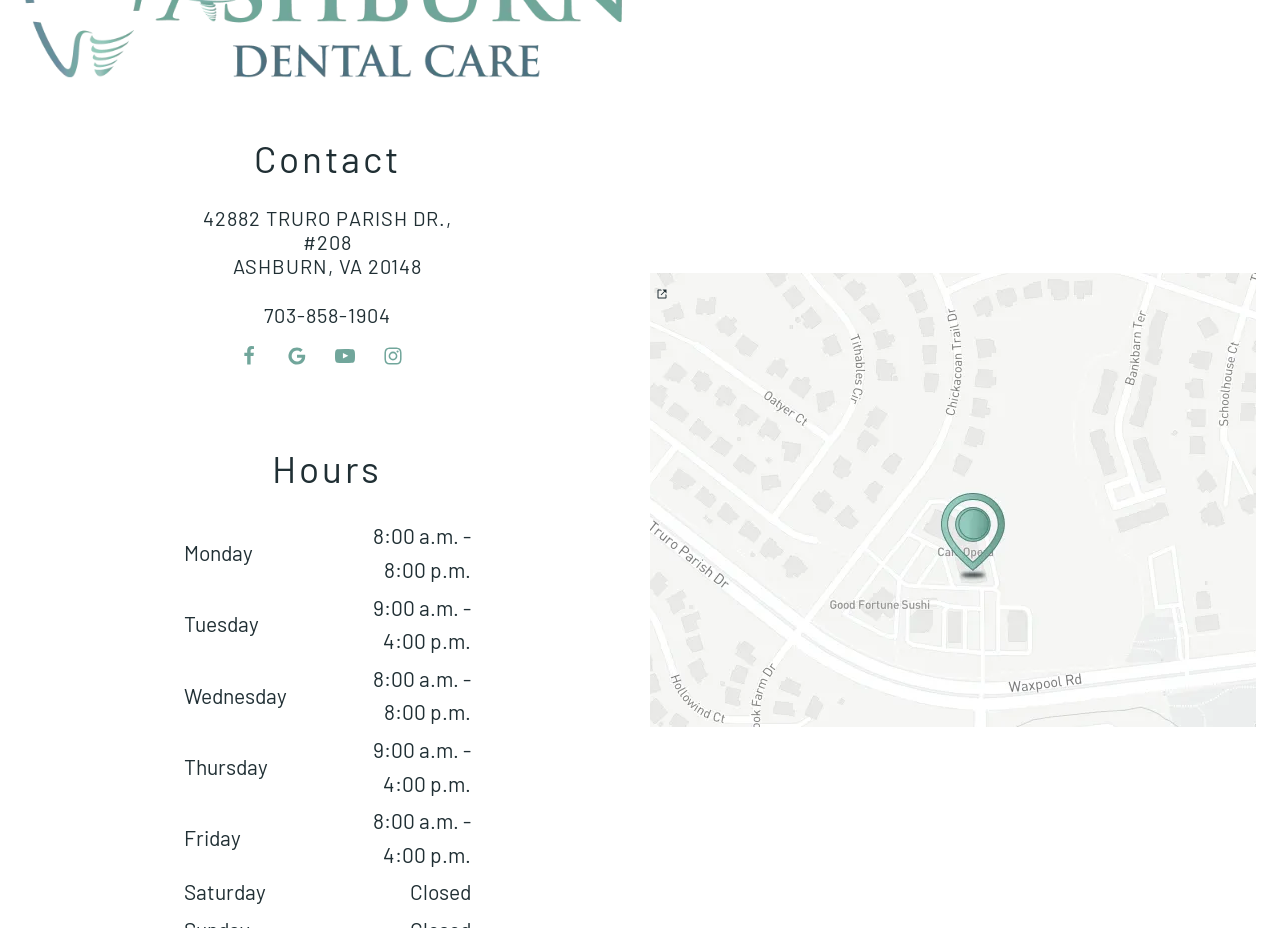Answer the question with a single word or phrase: 
What is the status of the organization on Saturday?

Closed